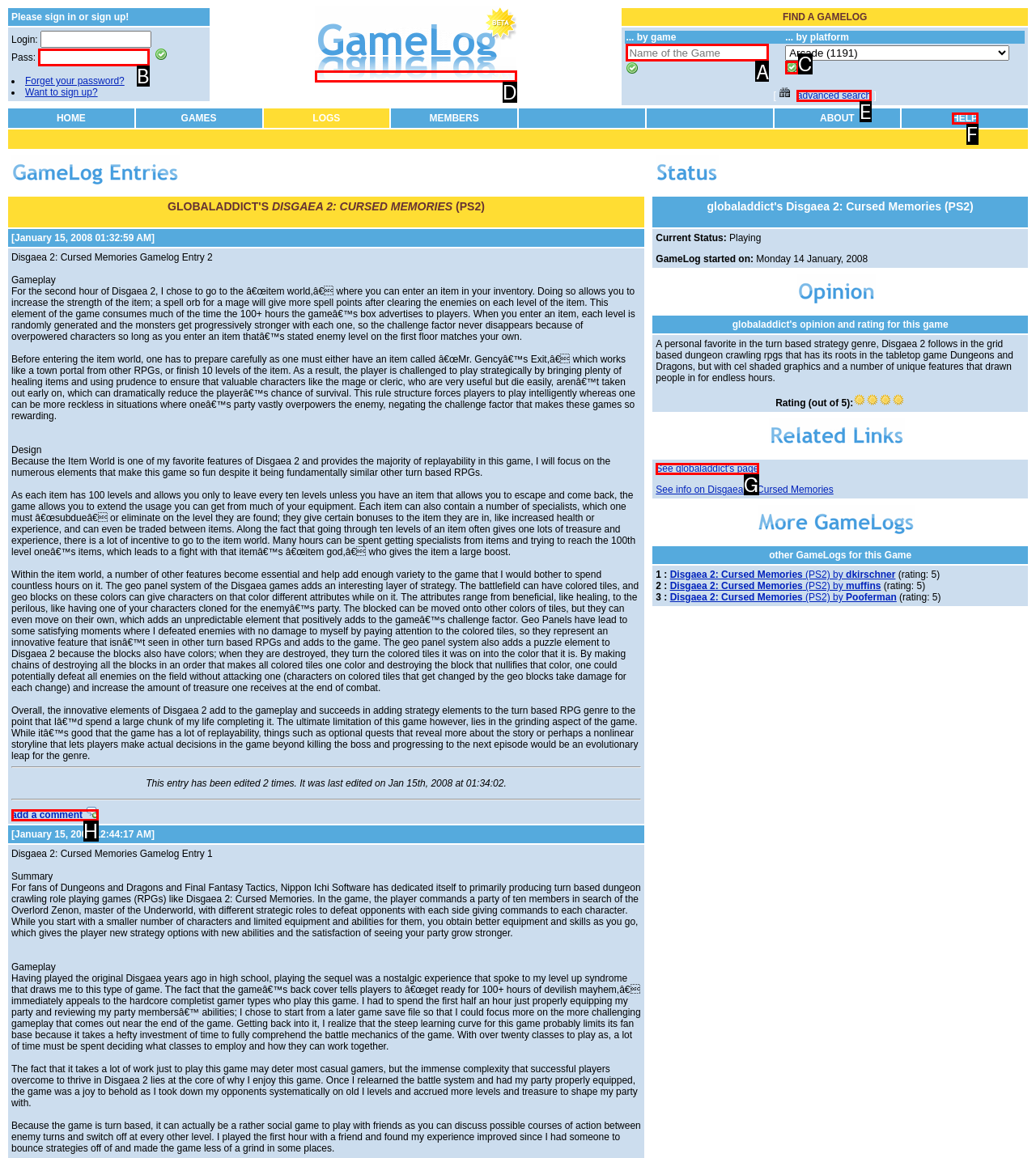Identify the correct letter of the UI element to click for this task: search for a game
Respond with the letter from the listed options.

A